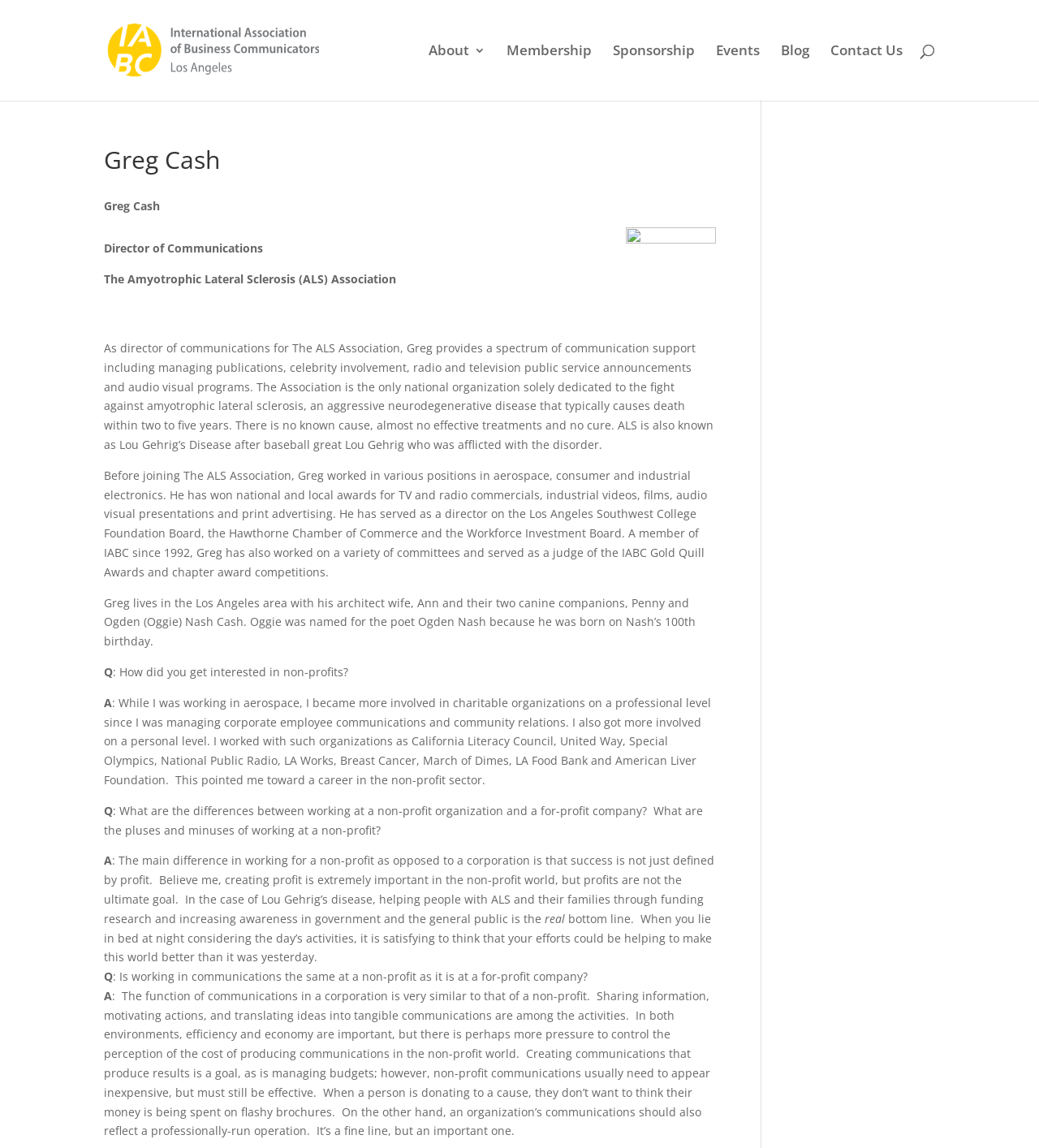Identify the bounding box coordinates of the area you need to click to perform the following instruction: "Search for something".

[0.1, 0.0, 0.9, 0.001]